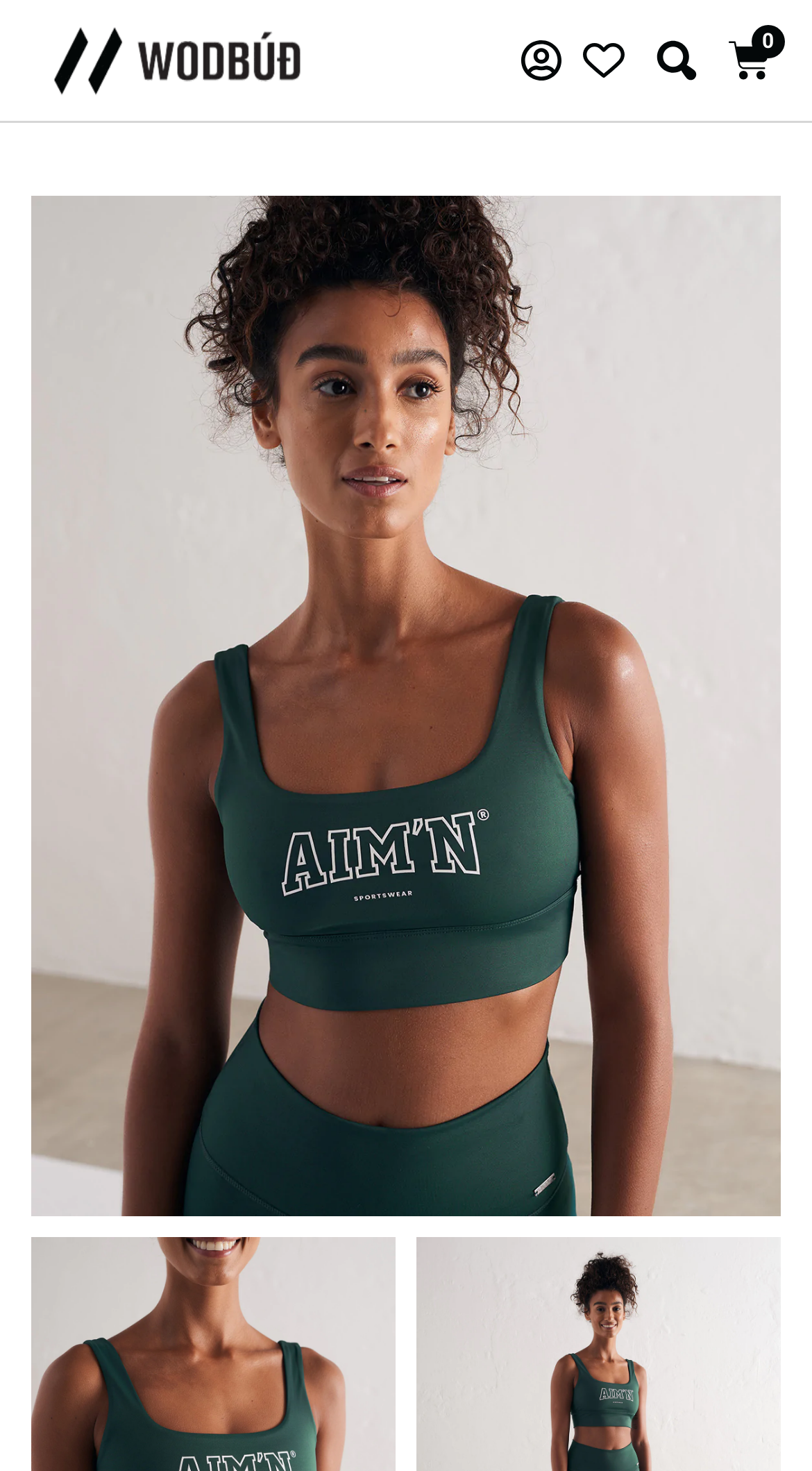How many images are on the webpage?
From the image, respond using a single word or phrase.

3